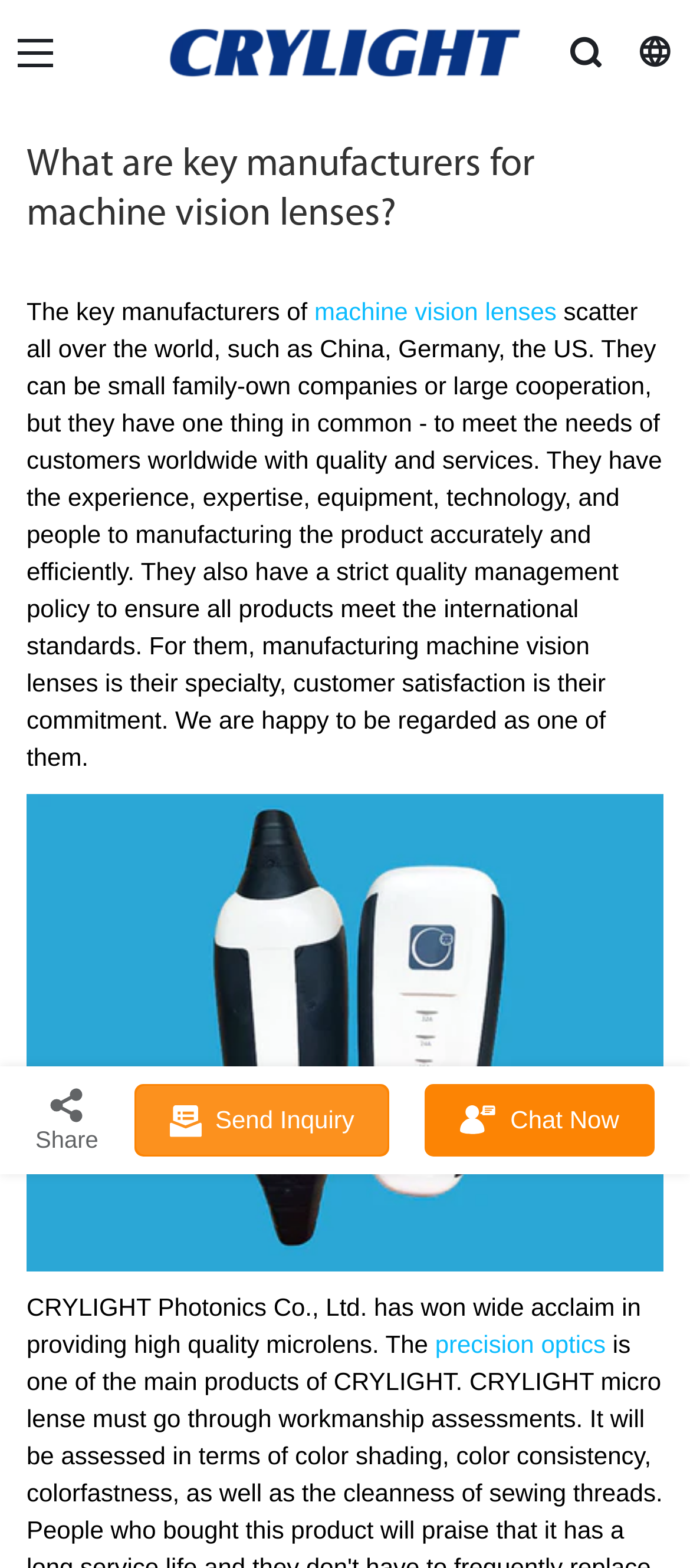Please extract the title of the webpage.

What are key manufacturers for machine vision lenses?